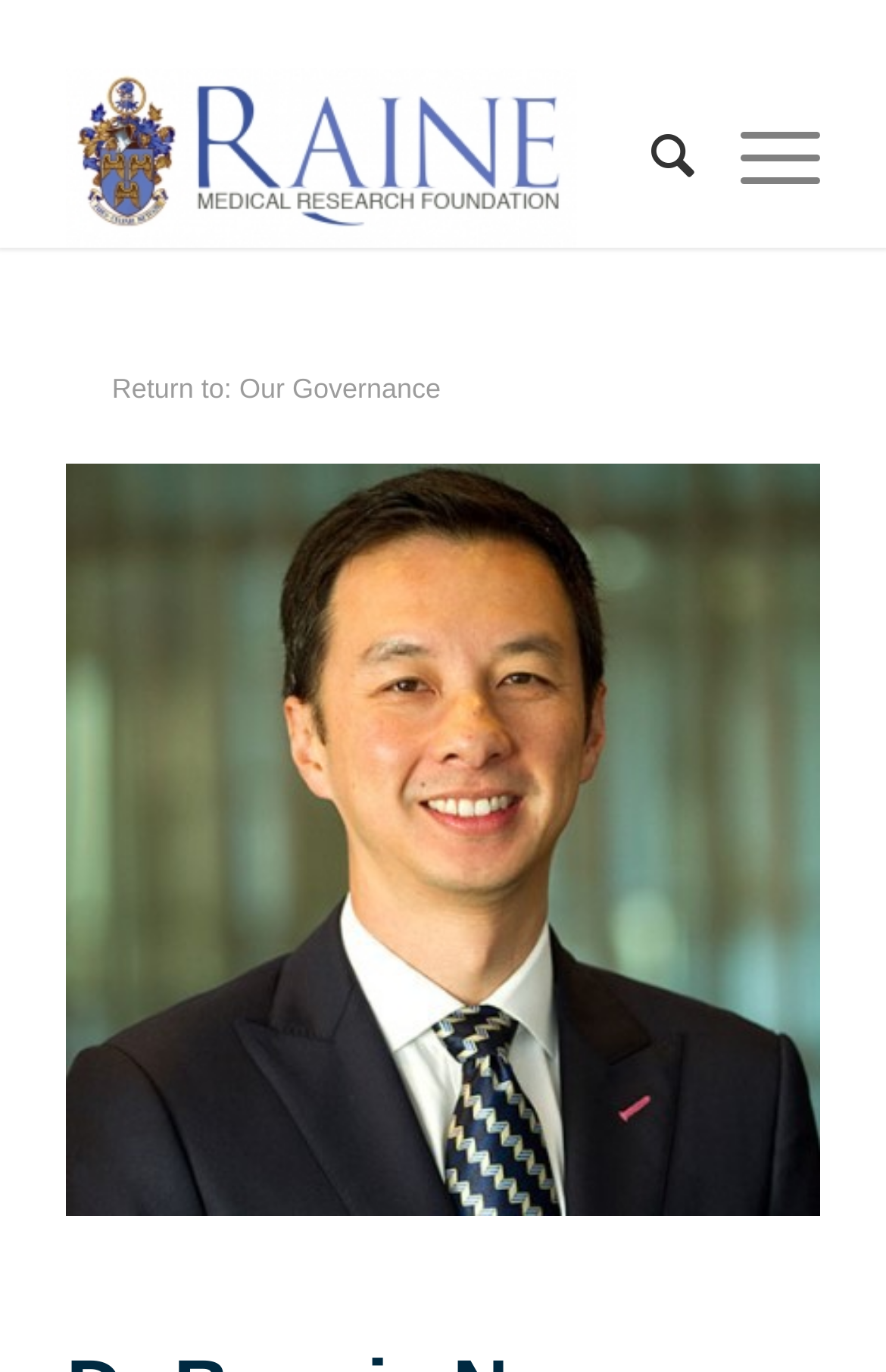What is the image below the menu?
Look at the screenshot and respond with a single word or phrase.

An image